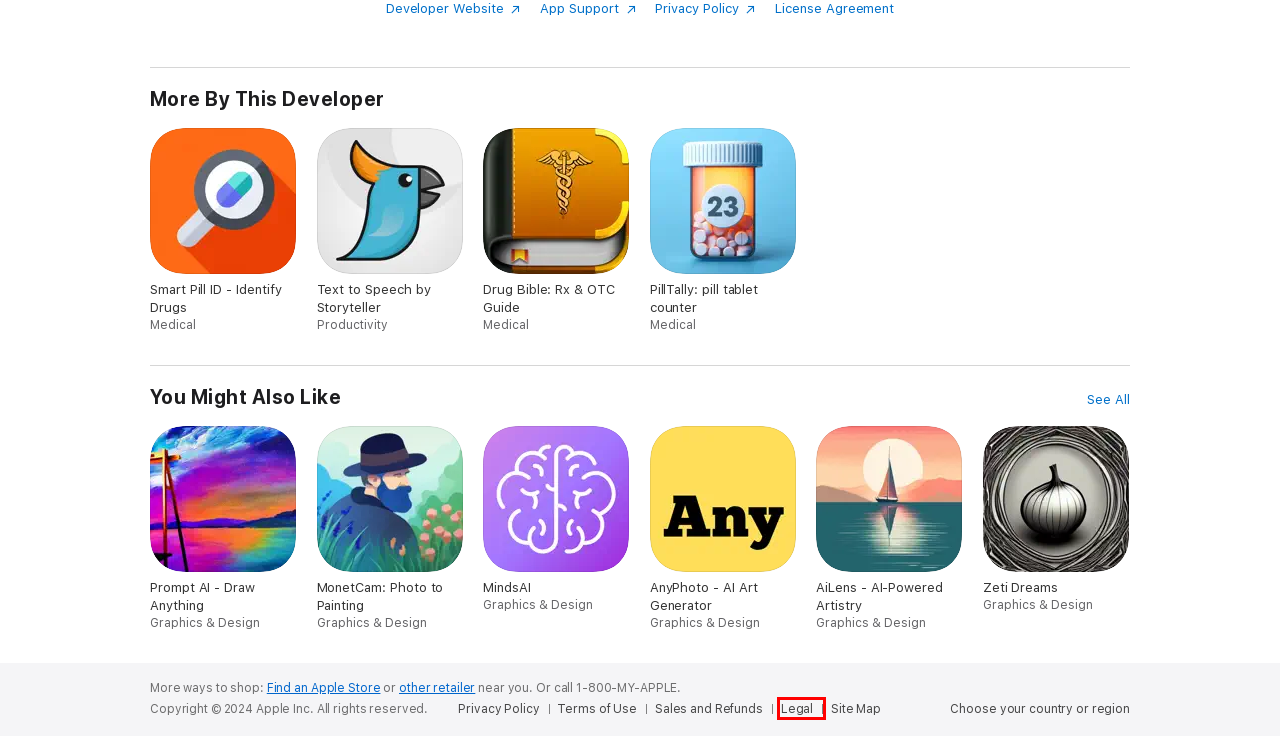Review the screenshot of a webpage containing a red bounding box around an element. Select the description that best matches the new webpage after clicking the highlighted element. The options are:
A. ‎AnyPhoto - AI Art Generator on the App Store
B. Legal - Privacy Policy - Apple
C. ‎Smart Pill ID - Identify Drugs on the App Store
D. Find Locations
E. ‎Zeti Dreams on the App Store
F. Choose your country or region - Apple
G. Site Map - Apple
H. Apple - Legal

H